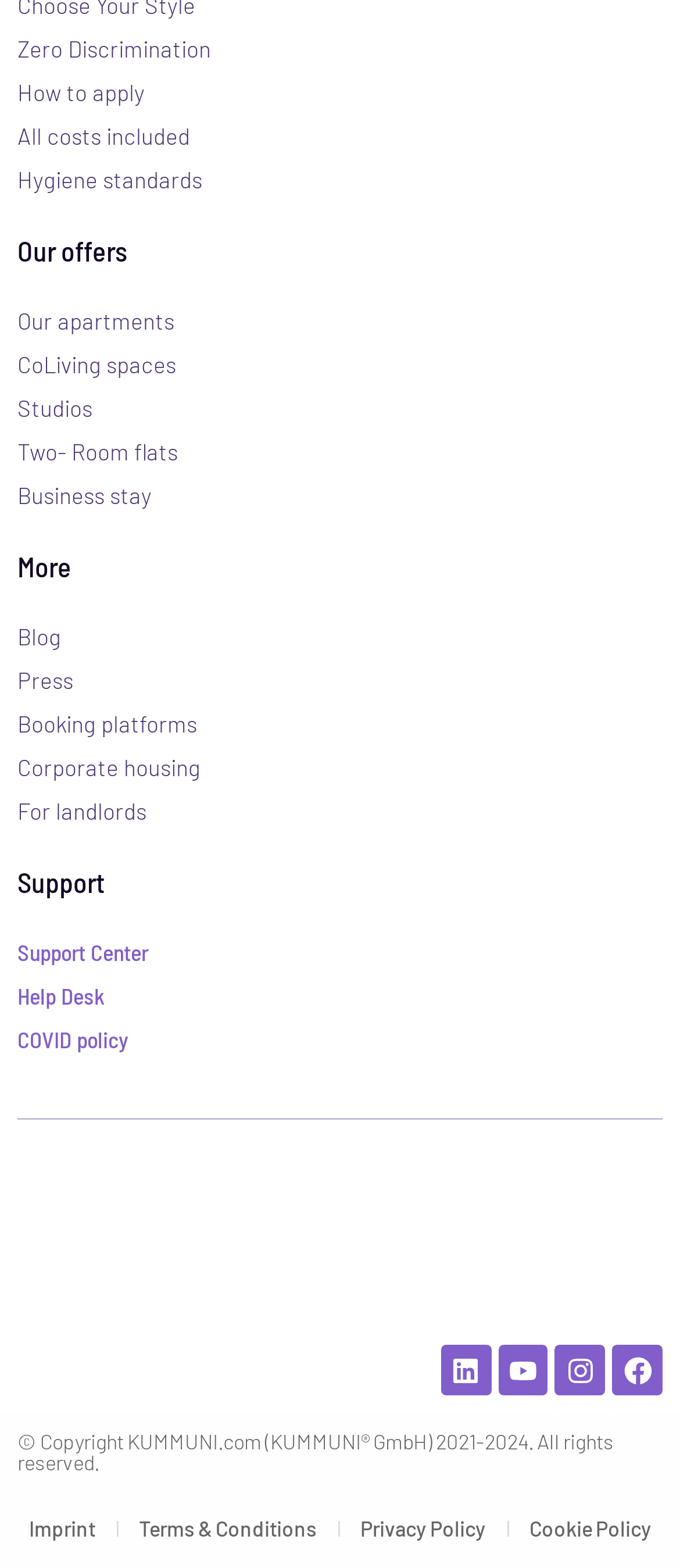Can you give a comprehensive explanation to the question given the content of the image?
What is the purpose of the 'Support' section?

The 'Support' section on the webpage contains links to the Support Center, Help Desk, and COVID policy, indicating that its purpose is to provide help and resources to users.